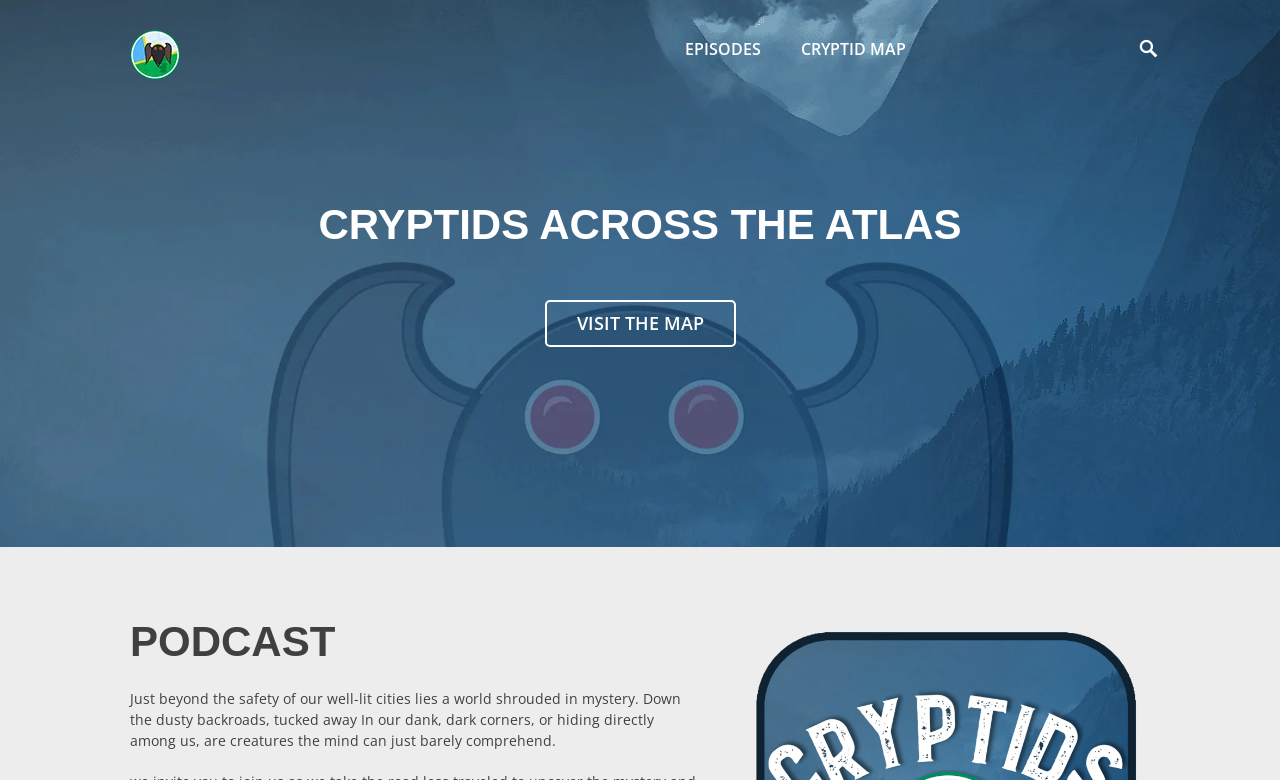Elaborate on the different components and information displayed on the webpage.

The webpage is about Cryptids Across the Atlas, a podcast and website focused on legends and facts about cryptid creatures. At the top left, there is a link and an image with the same name, "Cryptids Across the Atlas". Next to it, there is a larger heading with the same name in all capital letters. Below this, there is a static text element displaying the tagline of the podcast, "Cryptid Creatures Podcast | Legends & Facts as a Narrative Story".

The main navigation menu is located at the top center of the page, consisting of five links: "EPISODES", "CRYPTID MAP", and three empty links. To the right of the navigation menu, there are five more links, likely representing social media profiles.

Below the navigation menu, there is a large article section that takes up most of the page. At the top of this section, there is a heading with the same name as the website, "CRYPTIDS ACROSS THE ATLAS". Below this, there is a link to "VISIT THE MAP", which is likely a key feature of the website.

Further down the article section, there is another heading, "PODCAST", followed by a static text element that provides a brief description of the podcast's theme, discussing mysterious creatures that exist just beyond the edge of our everyday world.